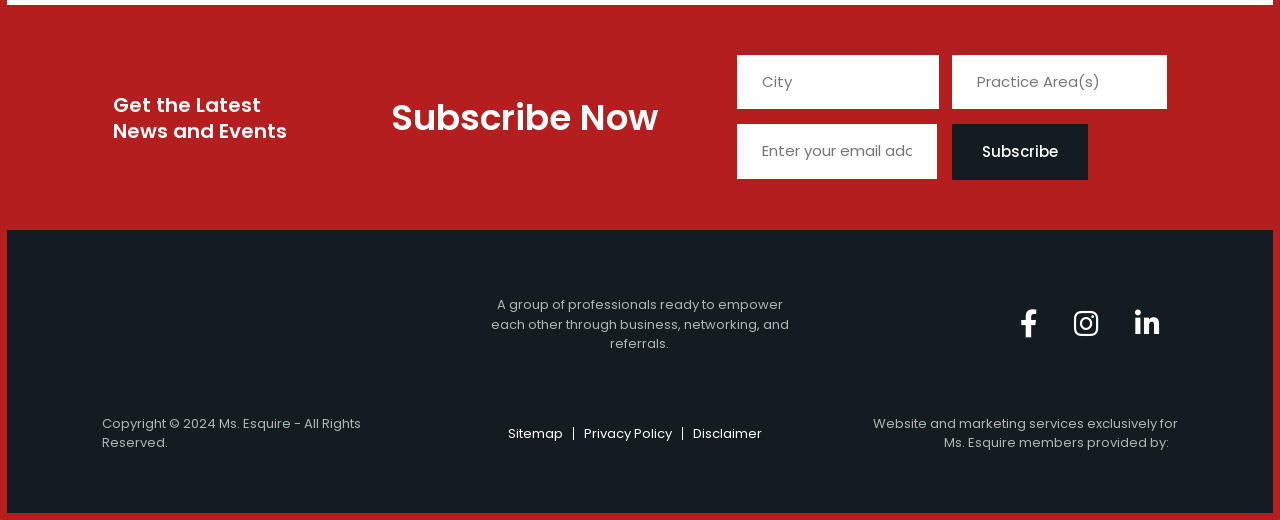Identify the bounding box coordinates of the section to be clicked to complete the task described by the following instruction: "Enter city". The coordinates should be four float numbers between 0 and 1, formatted as [left, top, right, bottom].

[0.576, 0.106, 0.734, 0.21]